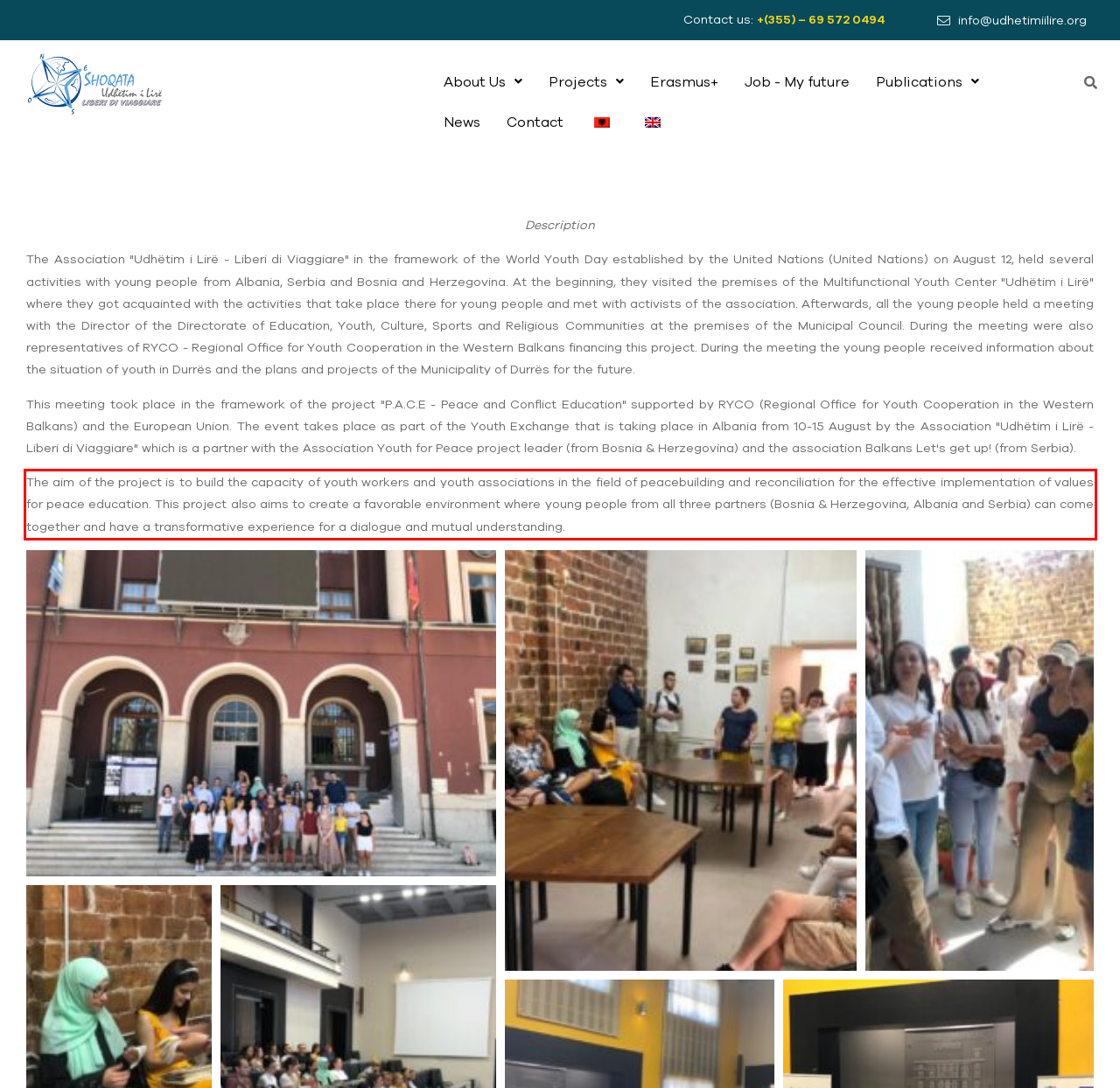Look at the provided screenshot of the webpage and perform OCR on the text within the red bounding box.

The aim of the project is to build the capacity of youth workers and youth associations in the field of peacebuilding and reconciliation for the effective implementation of values for peace education. This project also aims to create a favorable environment where young people from all three partners (Bosnia & Herzegovina, Albania and Serbia) can come together and have a transformative experience for a dialogue and mutual understanding.